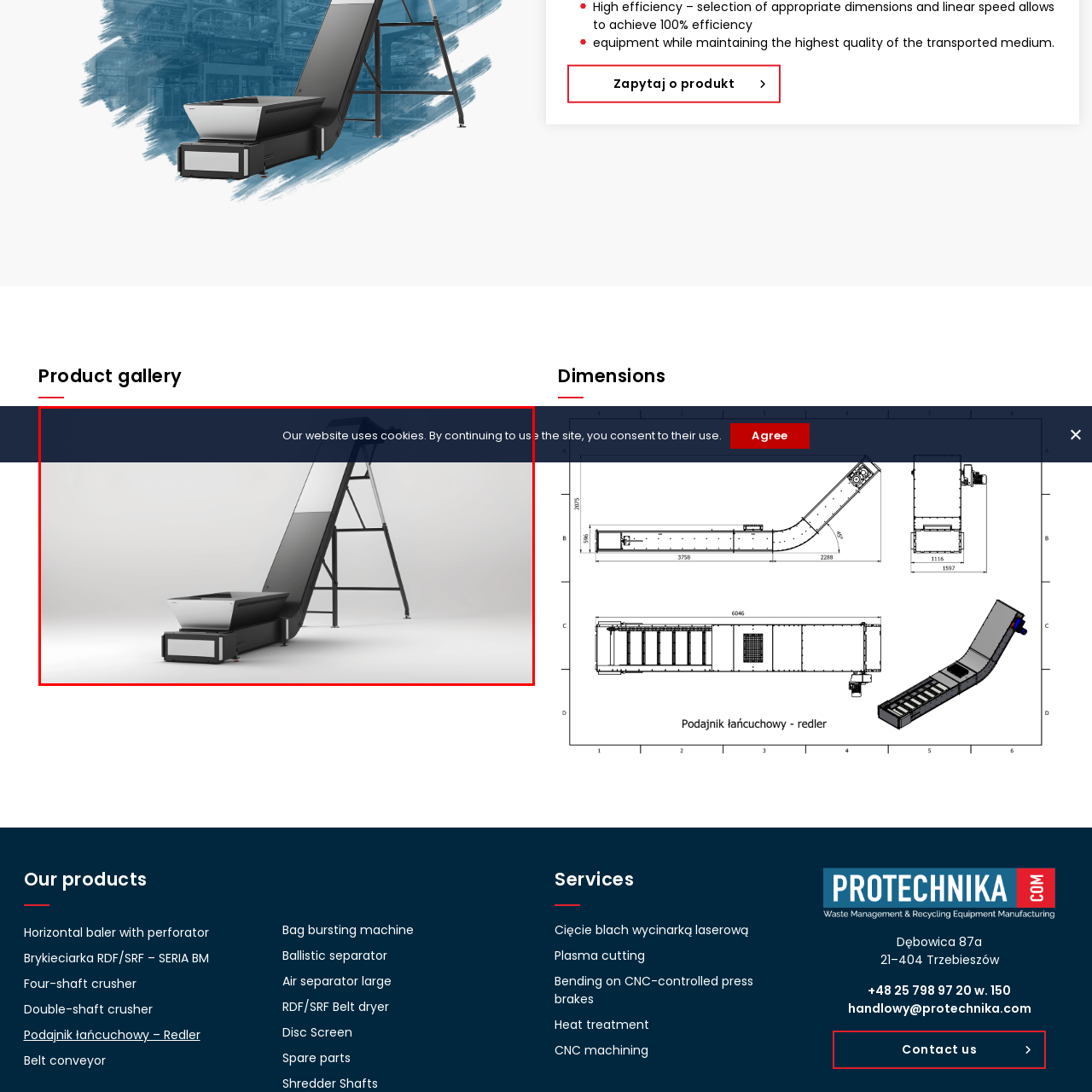Explain in detail what is happening within the highlighted red bounding box in the image.

The image showcases a sleek and modern Redler chain feeder, designed for efficient material handling in various industrial settings. The feeder features a robust, elongated trough that allows for the smooth transport of bulk materials, complemented by a sturdy and high-angled conveyor system. Its streamlined aesthetic and functional design reflect its purpose of enhancing performance while maintaining high quality in material transport. The equipment is positioned against a minimalist backdrop, emphasizing its industrial capabilities and advanced engineering.